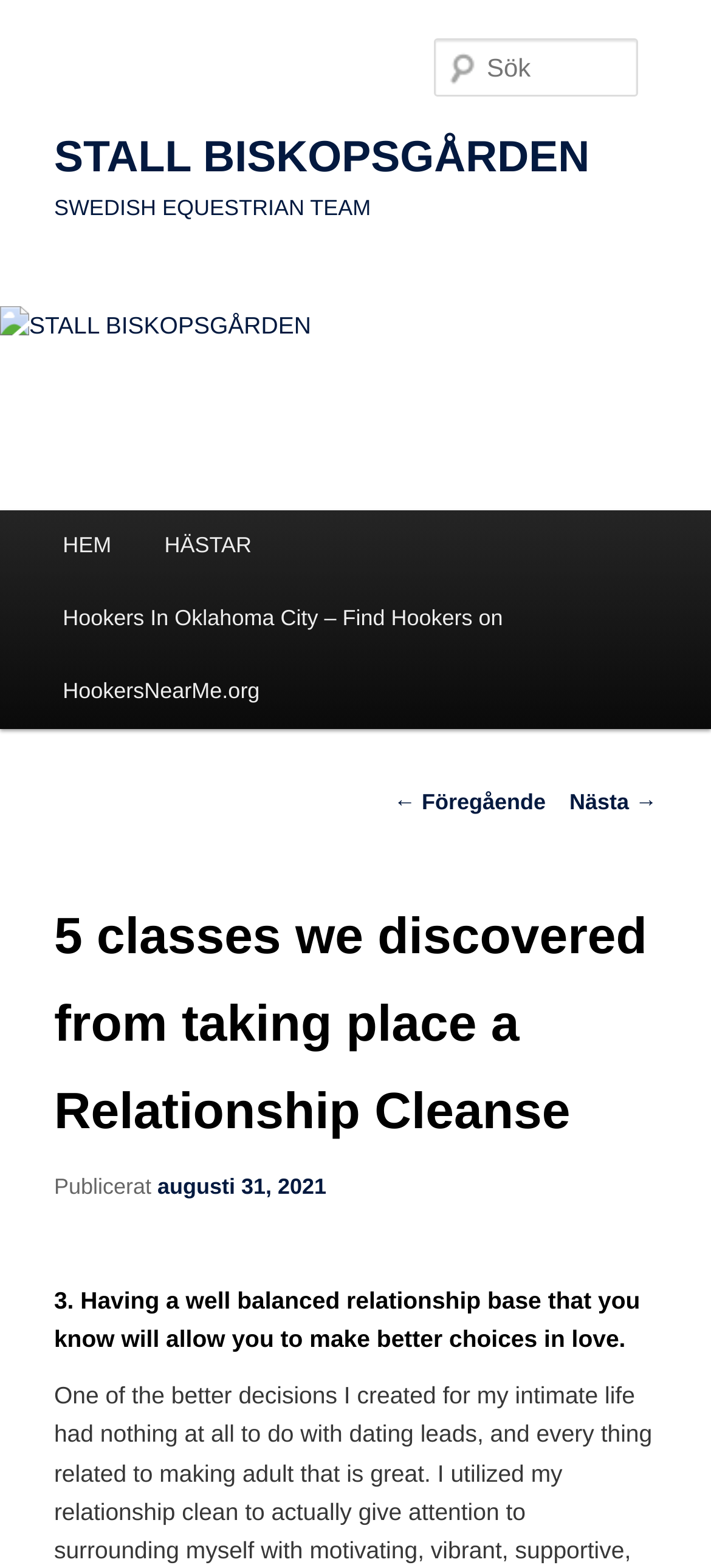Summarize the webpage with a detailed and informative caption.

The webpage appears to be a blog post or article from STALL BISKOPSGÅRDEN, a Swedish equestrian team. At the top, there is a heading with the team's name, followed by a link to the team's page. Below this, there is a large image that spans the entire width of the page, also bearing the team's name.

To the right of the image, there is a search bar with a label "Sök" (meaning "Search" in Swedish). Above the search bar, there is a small text "Sök" as well.

The main content of the page is divided into sections. The first section has a heading "5 classes we discovered from taking place a Relationship Cleanse", which is the title of the article. Below this, there is a publication date "augusti 31, 2021" (August 31, 2021) and a label "Publicerat" (meaning "Published" in Swedish).

The article itself is divided into sections, with headings that describe the different classes discovered from taking part in a Relationship Cleanse. The first section has a heading "3. Having a well balanced relationship base that you know will allow you to make better choices in love." There are likely more sections below this, but they are not visible in the provided accessibility tree.

At the bottom of the page, there are navigation links, including "← Föregående" (Previous) and "Nästa →" (Next), which suggest that this is a multi-page article. There are also links to other pages on the website, including "HEM" (Home) and "HÄSTAR" (Horses).